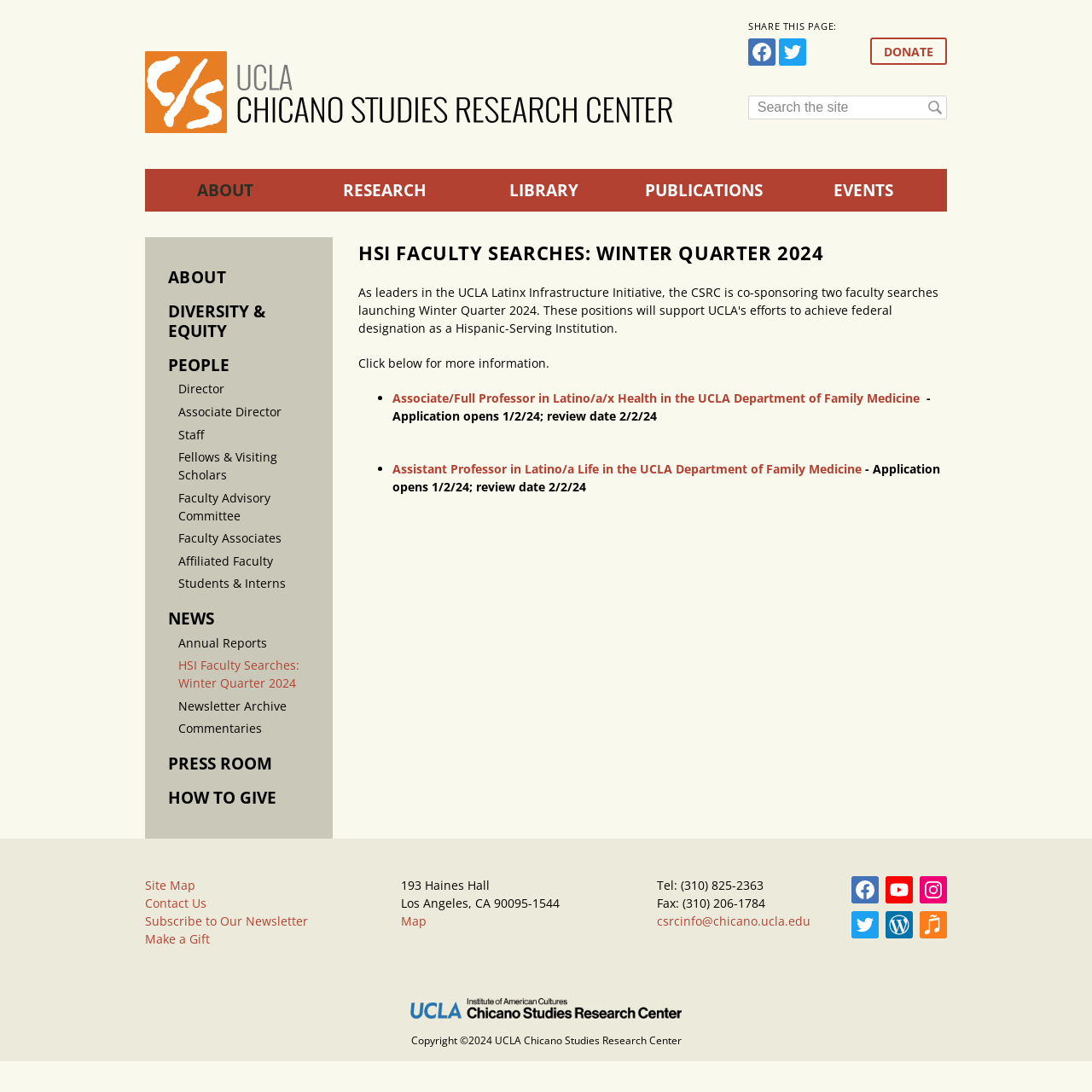Please indicate the bounding box coordinates for the clickable area to complete the following task: "Donate". The coordinates should be specified as four float numbers between 0 and 1, i.e., [left, top, right, bottom].

[0.797, 0.034, 0.867, 0.059]